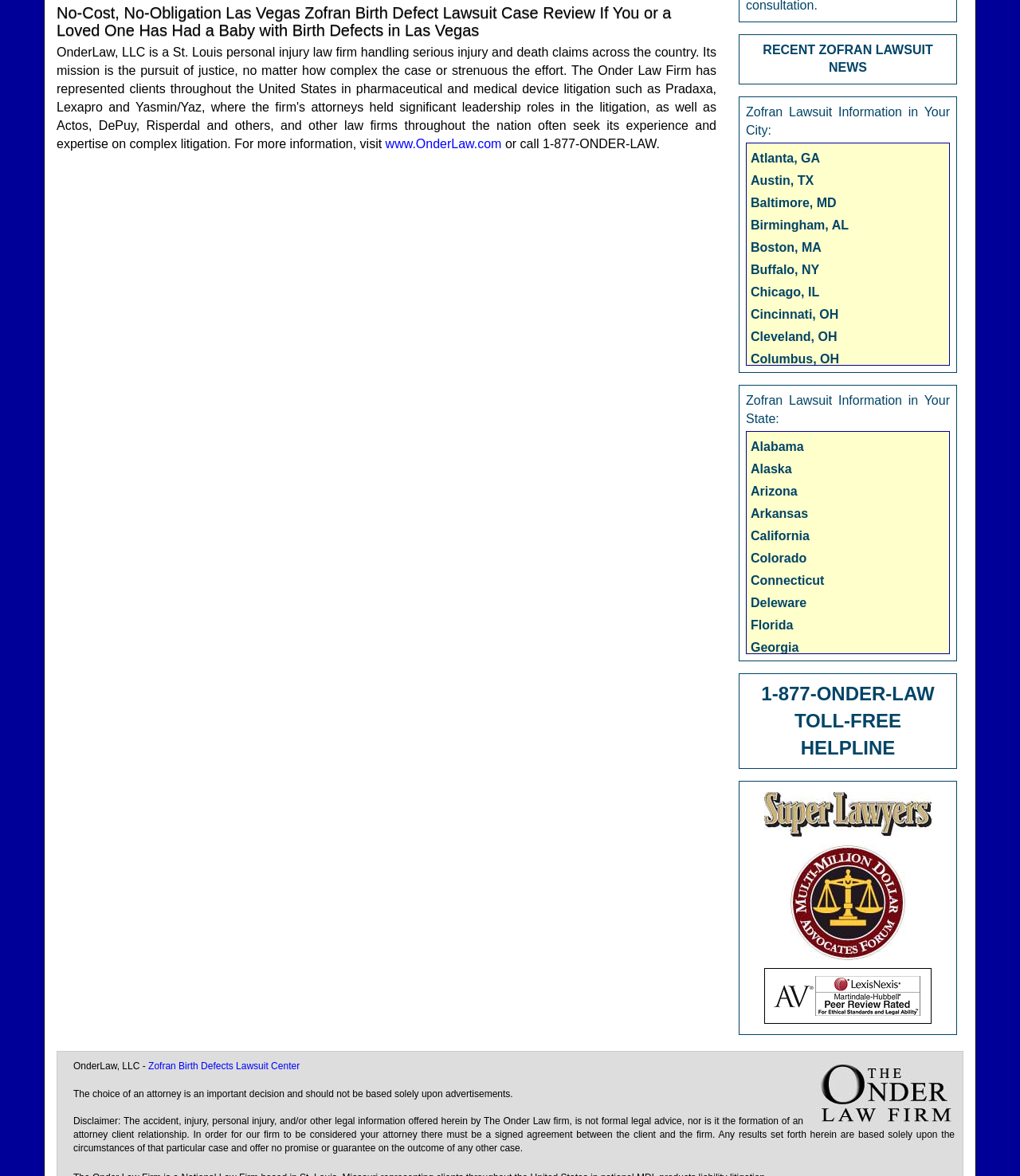What is the lawsuit information provided for?
Provide a detailed and extensive answer to the question.

Based on the webpage, it appears that the lawsuit information is provided for Zofran, a medication. The webpage has links to various cities and states, suggesting that the lawsuit information is related to Zofran usage in different locations.